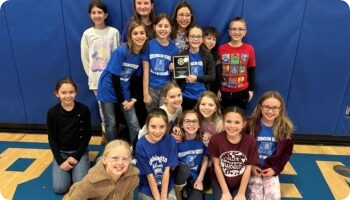Generate an in-depth description of the visual content.

The image features the 2024 Washington Elementary School Battle of the Books team, showcasing their proud moment after winning the competition. The group, comprised of enthusiastic young students, stands together in a gymnasium, posing with a trophy that symbolizes their first-place victory. They are dressed in matching blue shirts, highlighting their team spirit, and display a range of smiles that capture the joy and pride of their achievement. This victory celebrates not only their unyielding dedication and teamwork but also their love for reading and engaging with literature, marking a significant milestone in their academic journey.